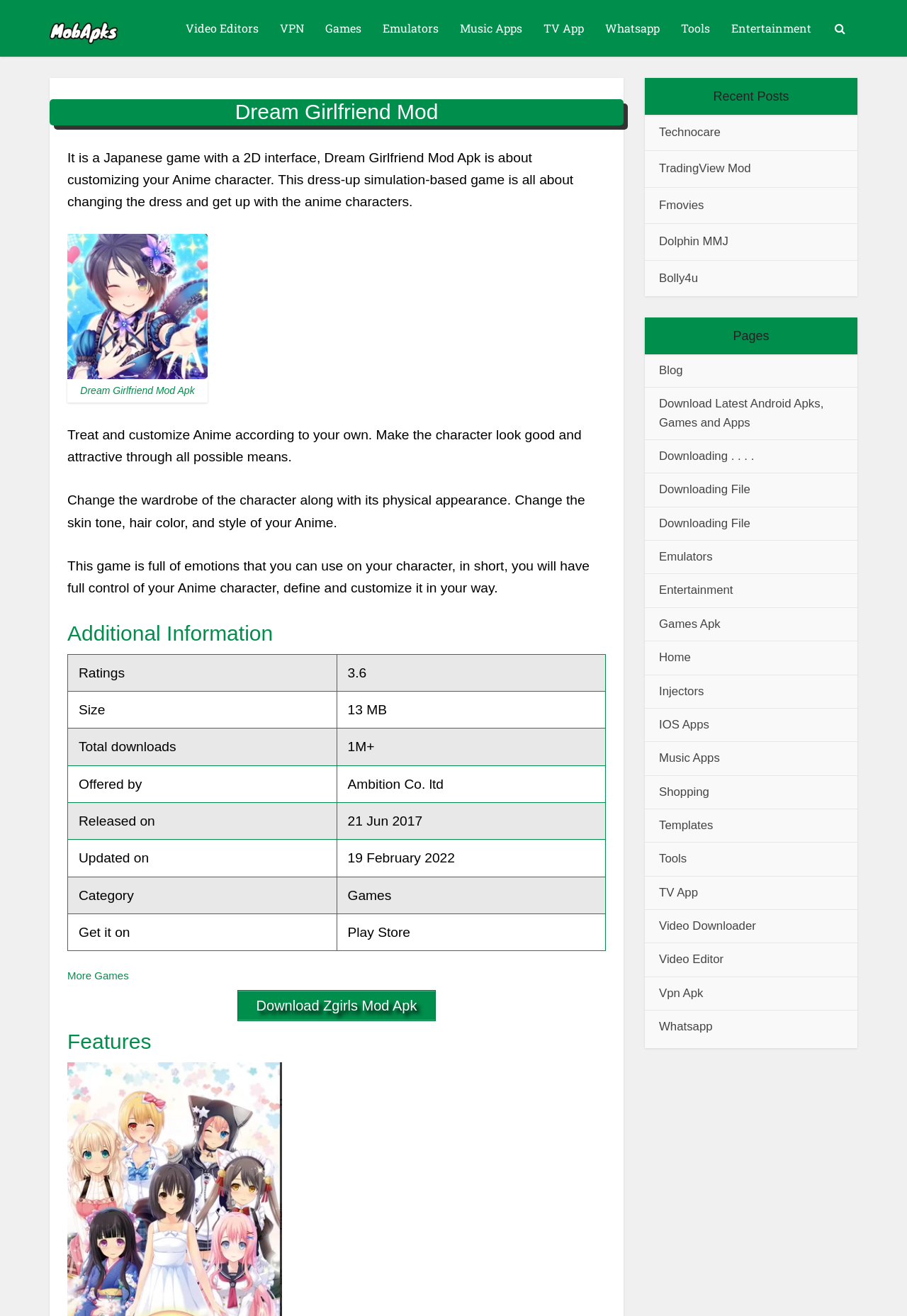Locate the bounding box coordinates of the area that needs to be clicked to fulfill the following instruction: "Go to Video Editors". The coordinates should be in the format of four float numbers between 0 and 1, namely [left, top, right, bottom].

[0.193, 0.0, 0.297, 0.043]